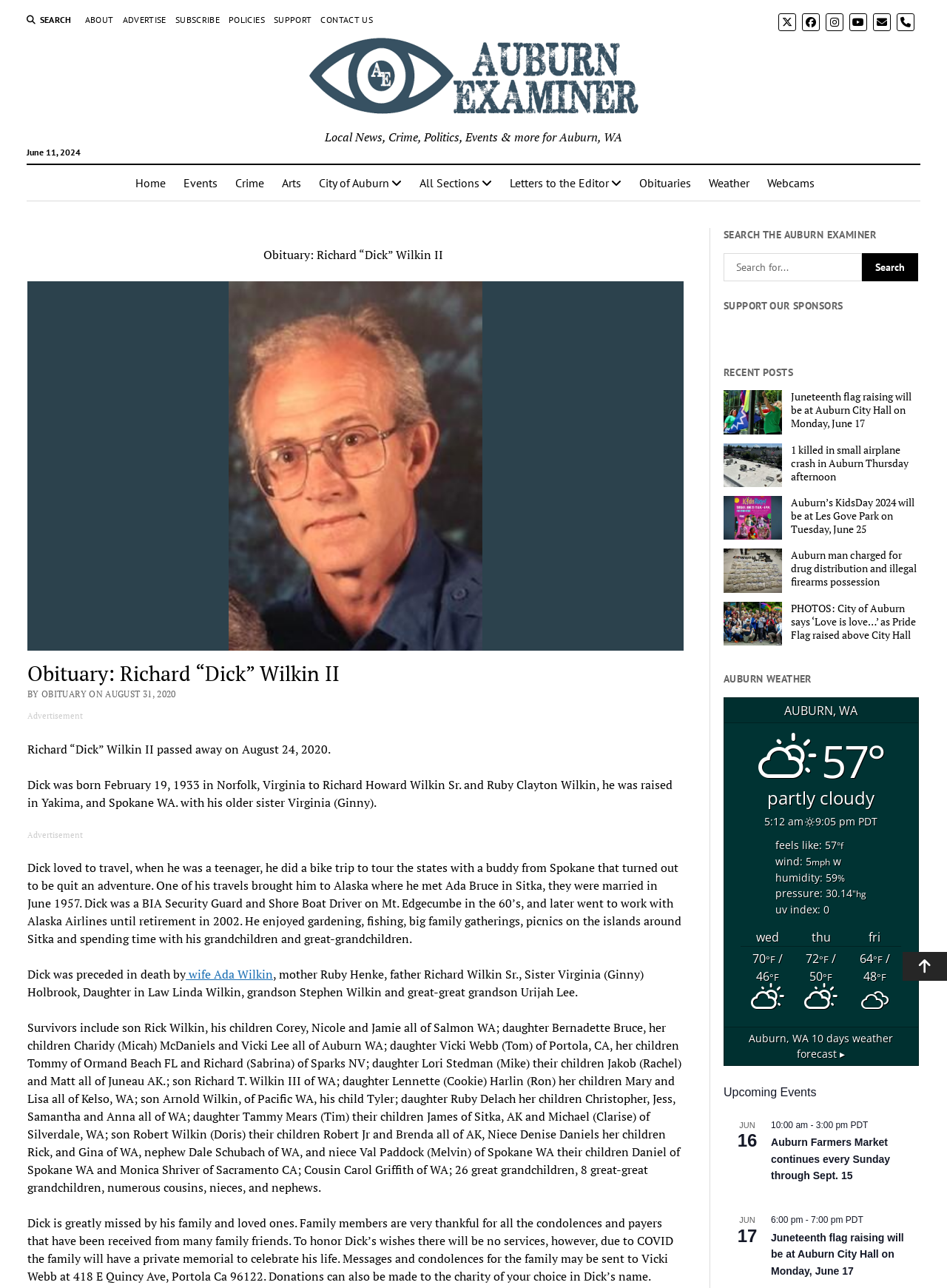Locate the bounding box coordinates of the clickable part needed for the task: "Read recent post: Juneteenth flag raising will be at Auburn City Hall on Monday, June 17".

[0.764, 0.303, 0.97, 0.334]